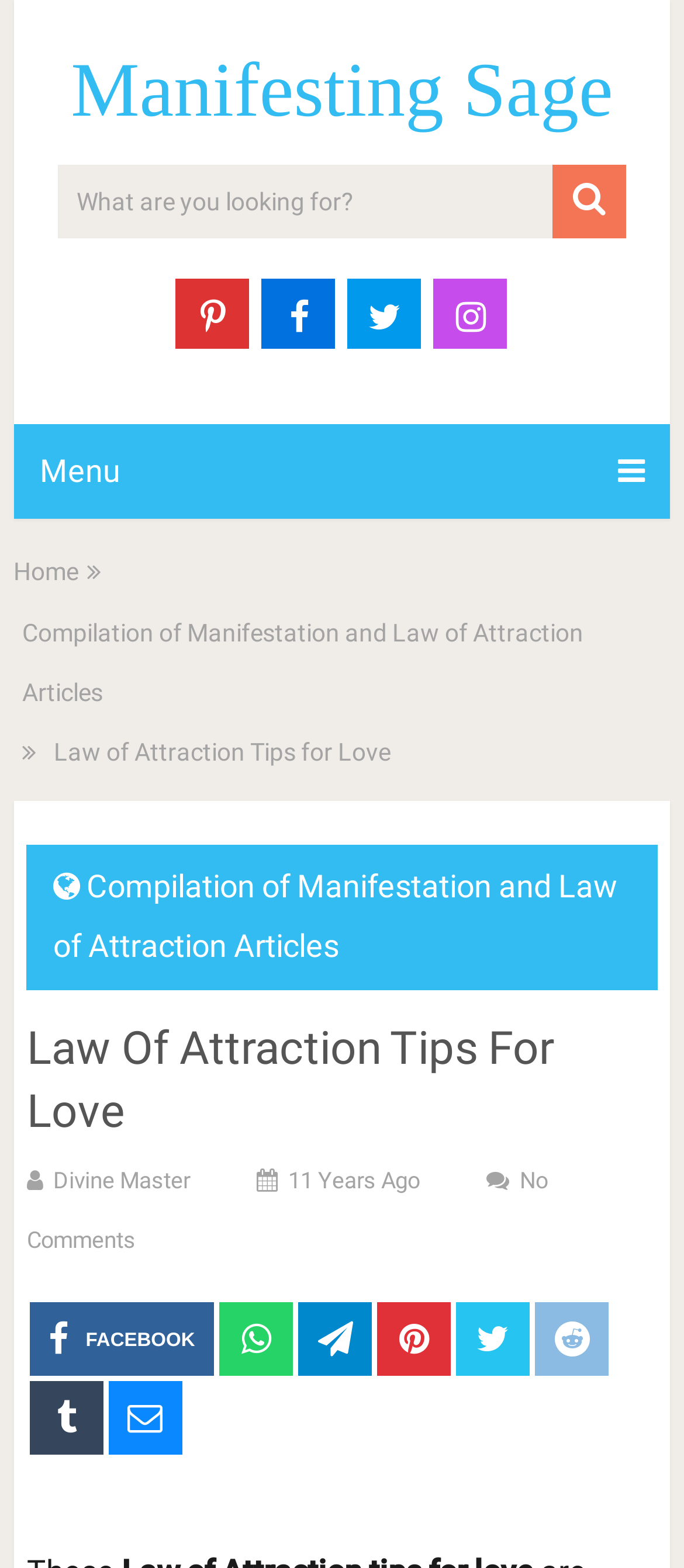Please give a succinct answer using a single word or phrase:
What is the title of the article on the webpage?

Law of Attraction Tips for Love